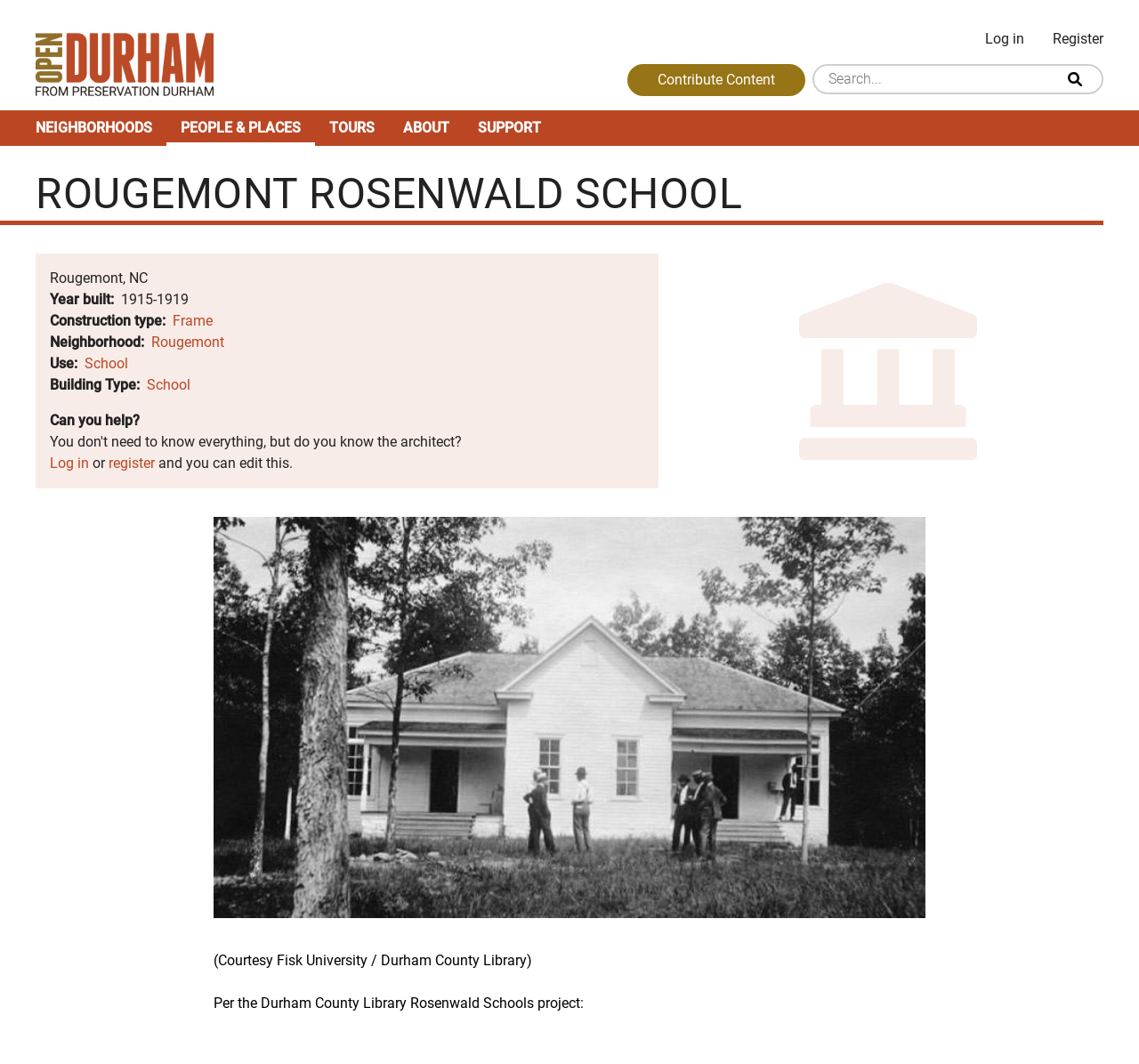Please specify the bounding box coordinates of the clickable region necessary for completing the following instruction: "Search for content". The coordinates must consist of four float numbers between 0 and 1, i.e., [left, top, right, bottom].

[0.713, 0.06, 0.969, 0.089]